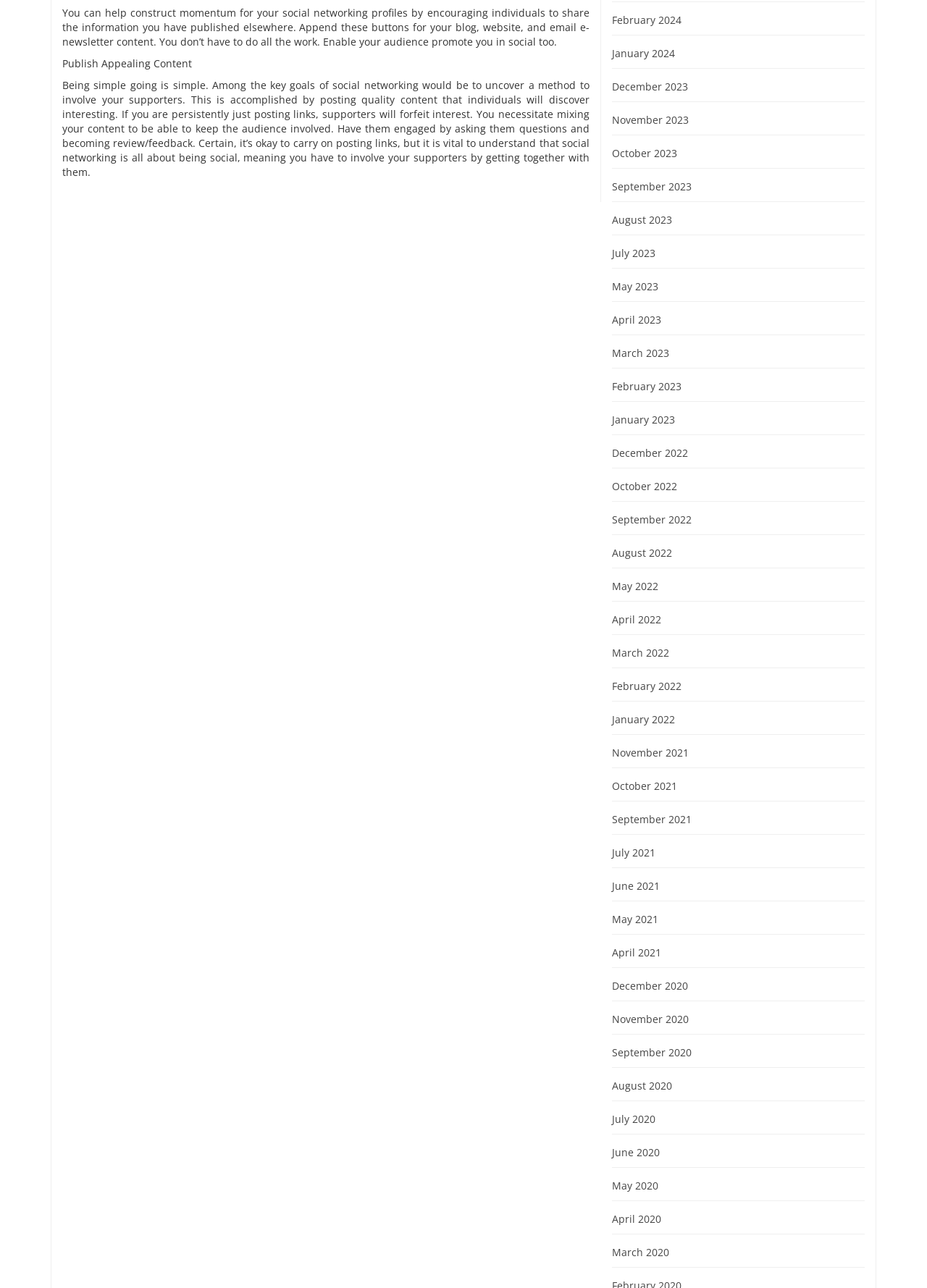How many months are listed on the webpage?
Please give a detailed and elaborate answer to the question.

The webpage contains a list of links with month and year labels, starting from February 2024 and going back to March 2020. There are 27 months listed in total.